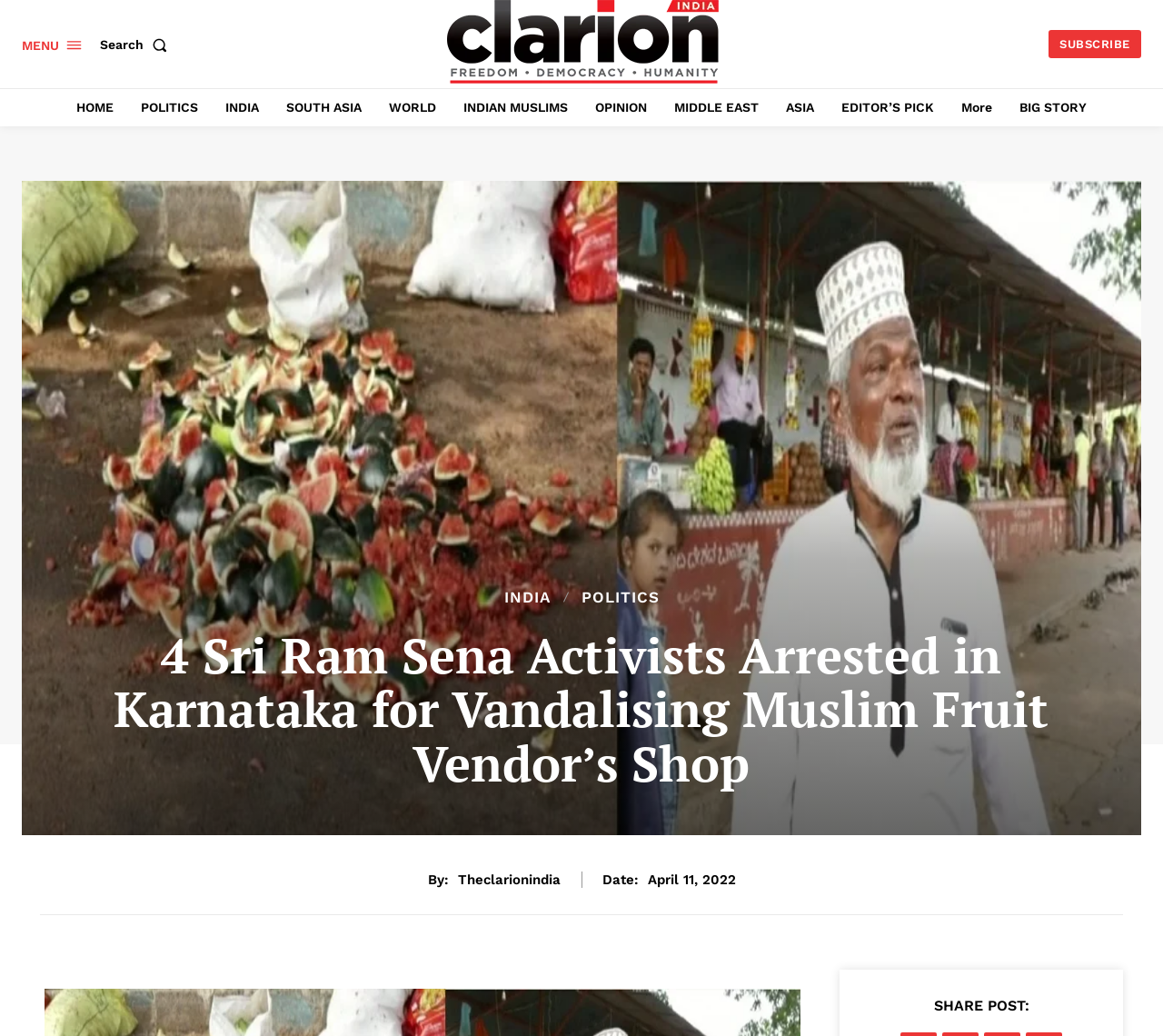With reference to the screenshot, provide a detailed response to the question below:
What is the category of the news article 'BIG STORY'?

The webpage contains a link with the text 'BIG STORY' and another link with the text 'POLITICS' nearby. Based on their proximity, it can be inferred that 'BIG STORY' is a category of news article related to politics.